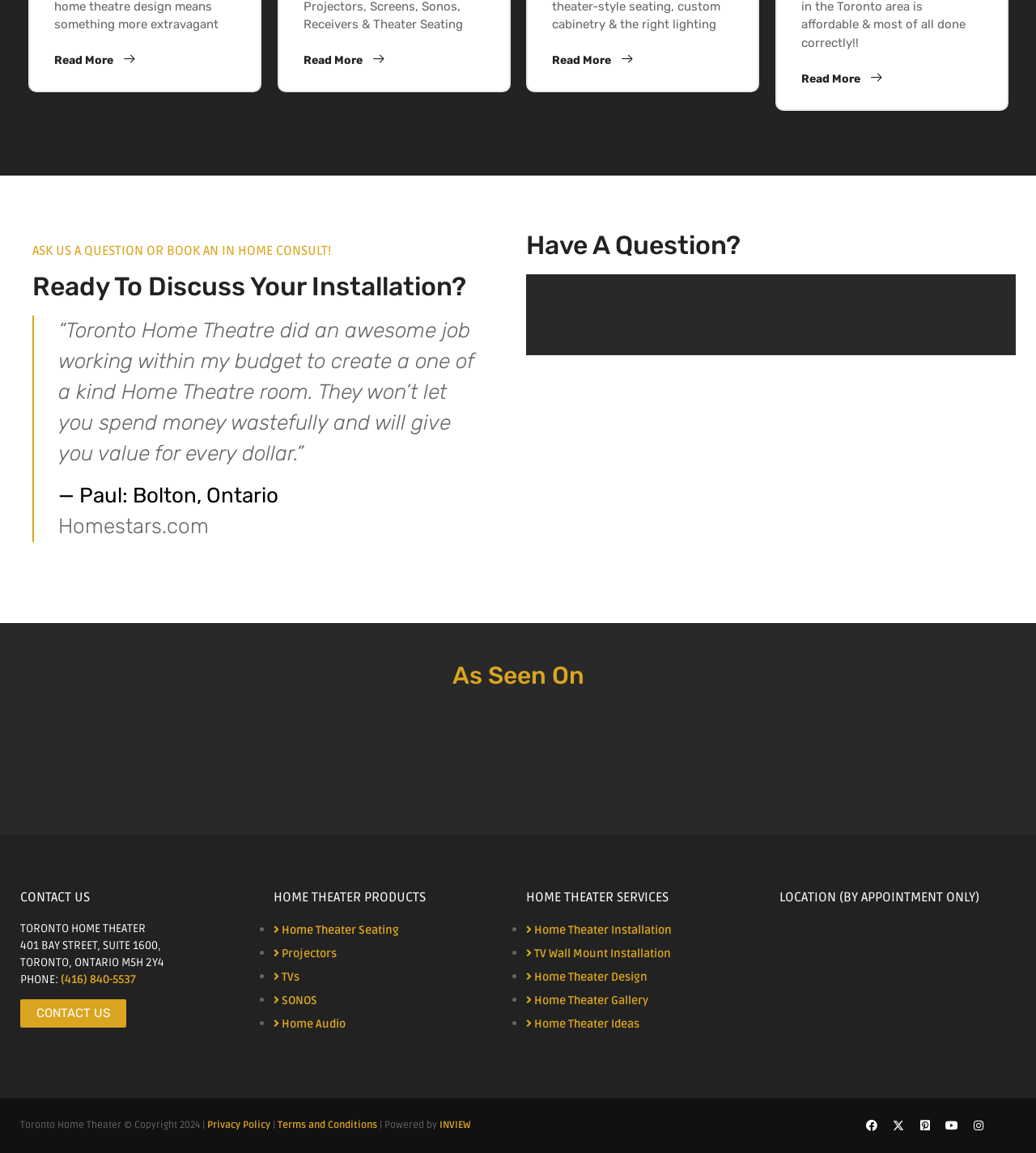Please specify the bounding box coordinates of the area that should be clicked to accomplish the following instruction: "Click 'Read More'". The coordinates should consist of four float numbers between 0 and 1, i.e., [left, top, right, bottom].

[0.052, 0.047, 0.13, 0.058]